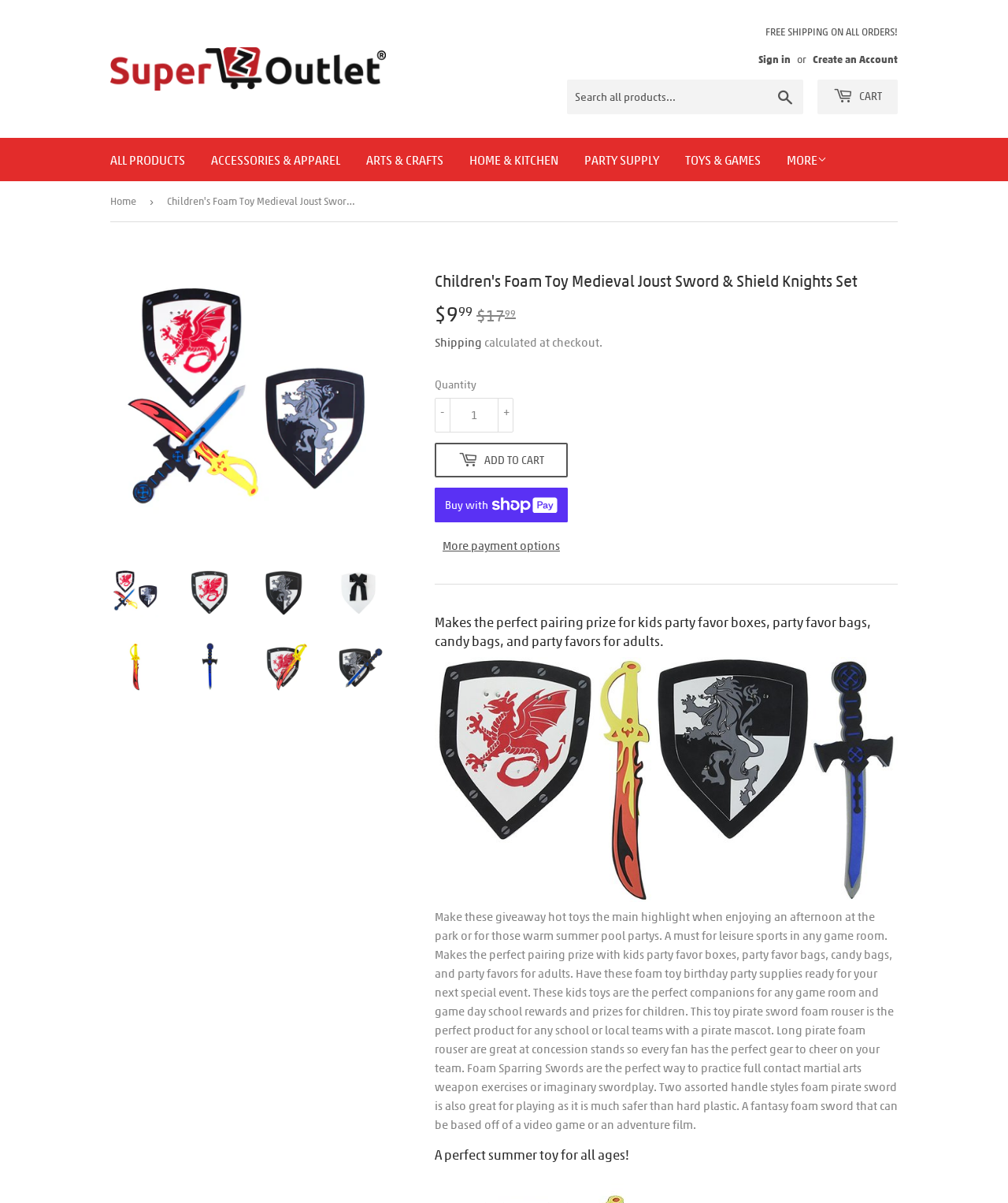What is the function of the '+' button?
Refer to the image and provide a detailed answer to the question.

I inferred the function of the '+' button by looking at its location and context. The '+' button is located next to the quantity textbox, and I assume it is used to increase the quantity of the product.